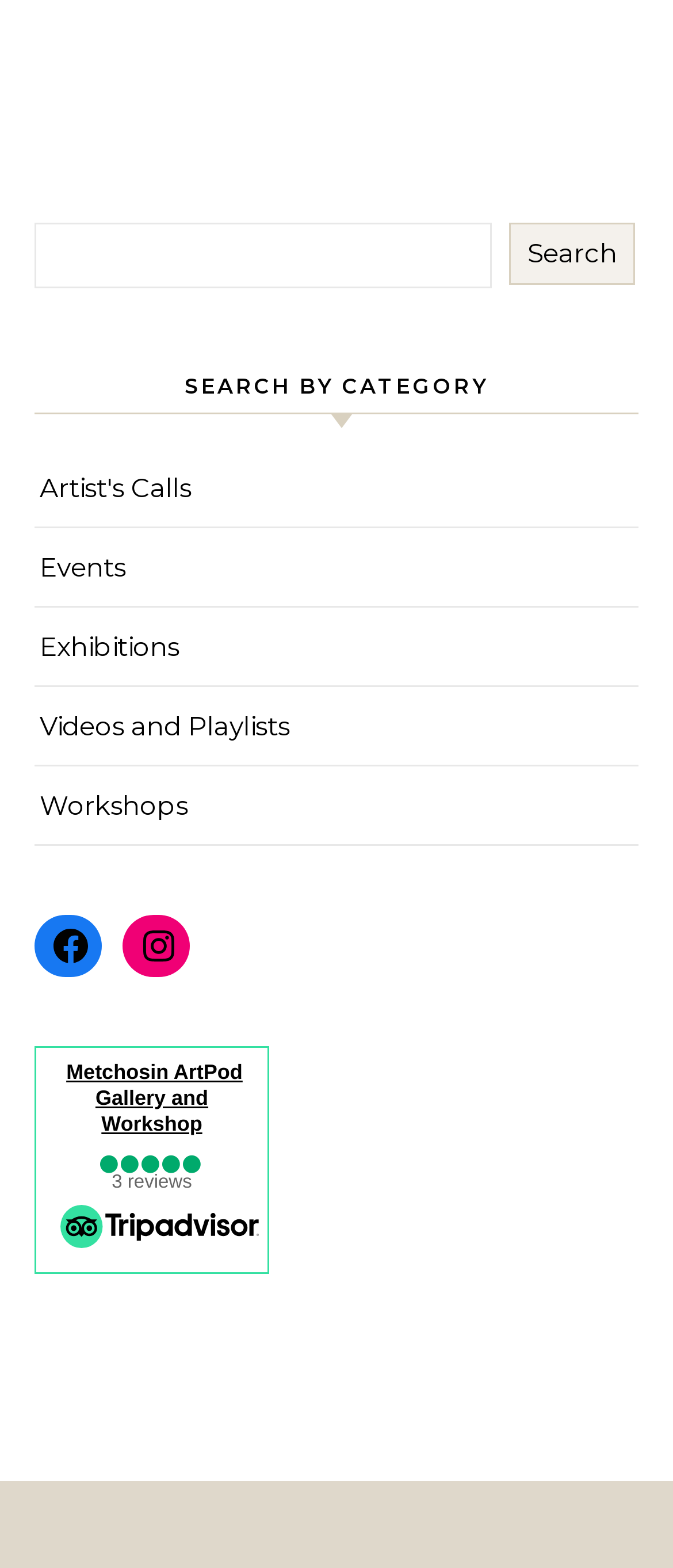What is the image associated with Tripadvisor?
Based on the content of the image, thoroughly explain and answer the question.

The image is located next to the Tripadvisor link, and its description is 'Tripadvisor', which is indicated by the image element with OCR text.